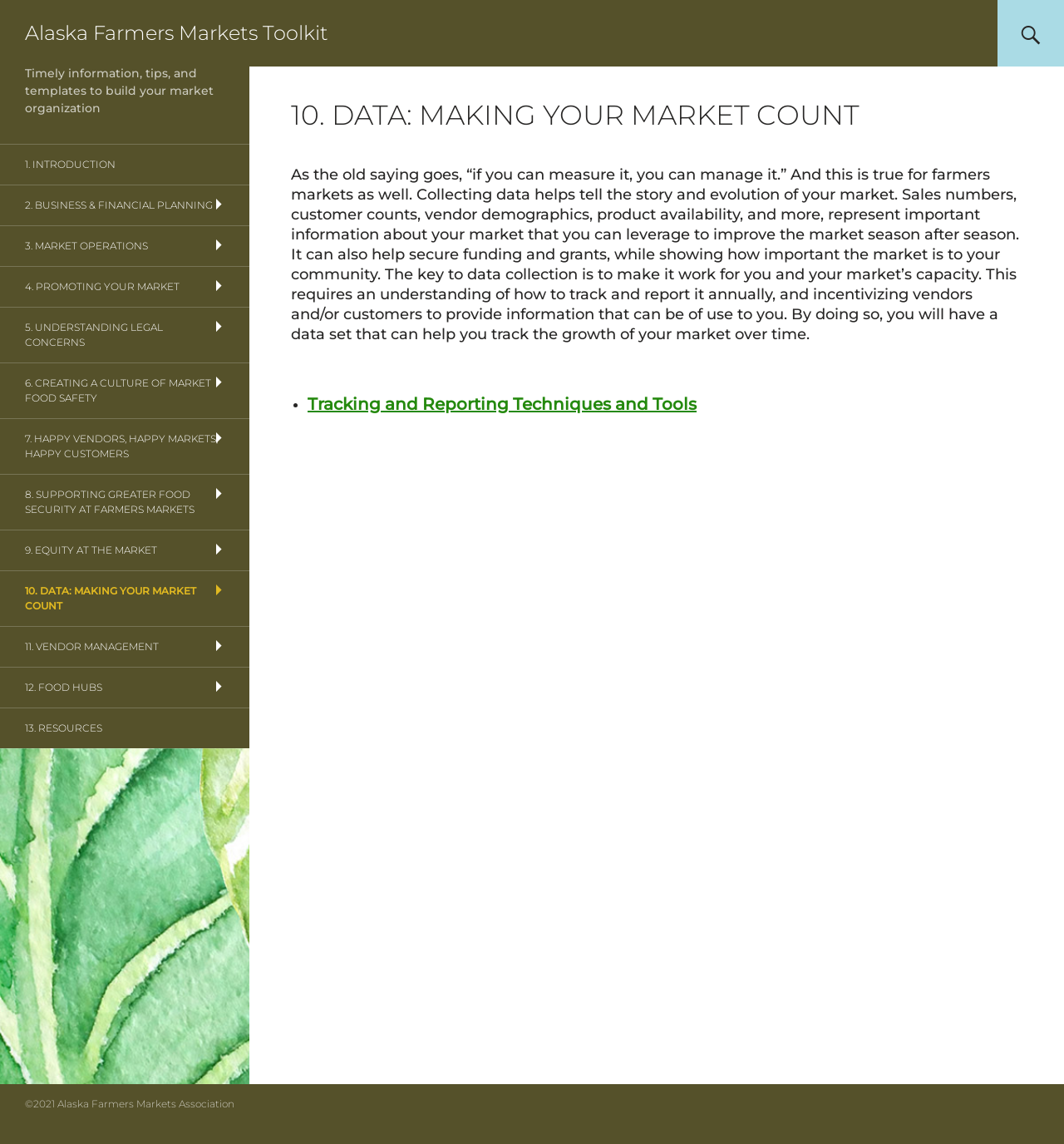What is the main topic of this webpage?
Use the image to answer the question with a single word or phrase.

Farmers Markets Toolkit